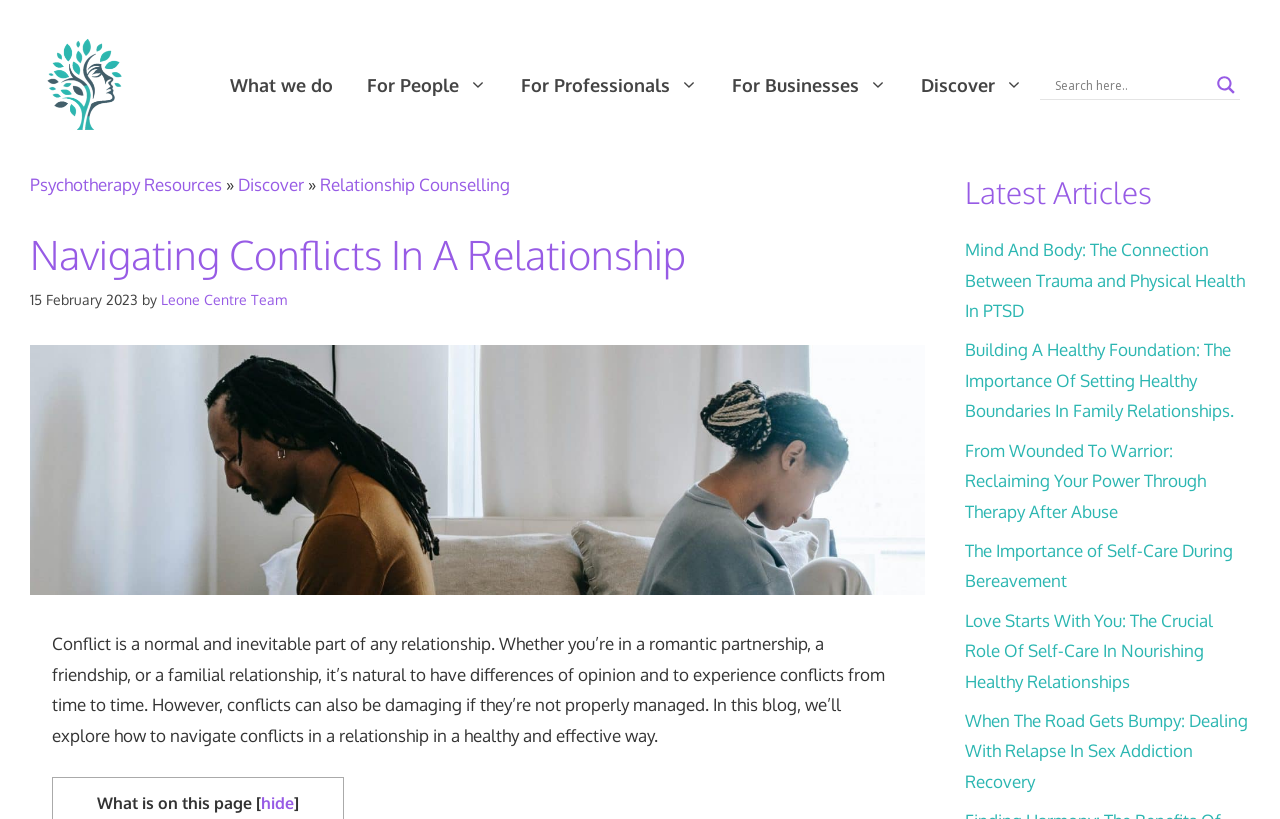Craft a detailed narrative of the webpage's structure and content.

This webpage is about navigating conflicts in relationships, specifically focusing on psychotherapy resources. At the top, there is a banner with the site's name, "Psychotherapy Resources," accompanied by an image. Below the banner, a navigation menu is situated, featuring links to various sections, including "What we do," "For People," "For Professionals," "For Businesses," and "Discover." A search form is located to the right of the navigation menu, consisting of a search input field and a search magnifier button.

The main content area is divided into two sections. The first section features a header with the title "Navigating Conflicts In A Relationship" and a breadcrumbs navigation menu, which shows the current page's location within the site's hierarchy. Below the header, there is an image related to conflicts in relationships. A paragraph of text explains that conflicts are a normal part of any relationship and can be damaging if not properly managed. The text also introduces the purpose of the blog, which is to explore how to navigate conflicts in a healthy and effective way.

The second section is headed by "Latest Articles" and features a list of links to various articles, including "Mind And Body: The Connection Between Trauma and Physical Health In PTSD," "Building A Healthy Foundation: The Importance Of Setting Healthy Boundaries In Family Relationships," and others. These articles appear to be related to psychotherapy and relationships.